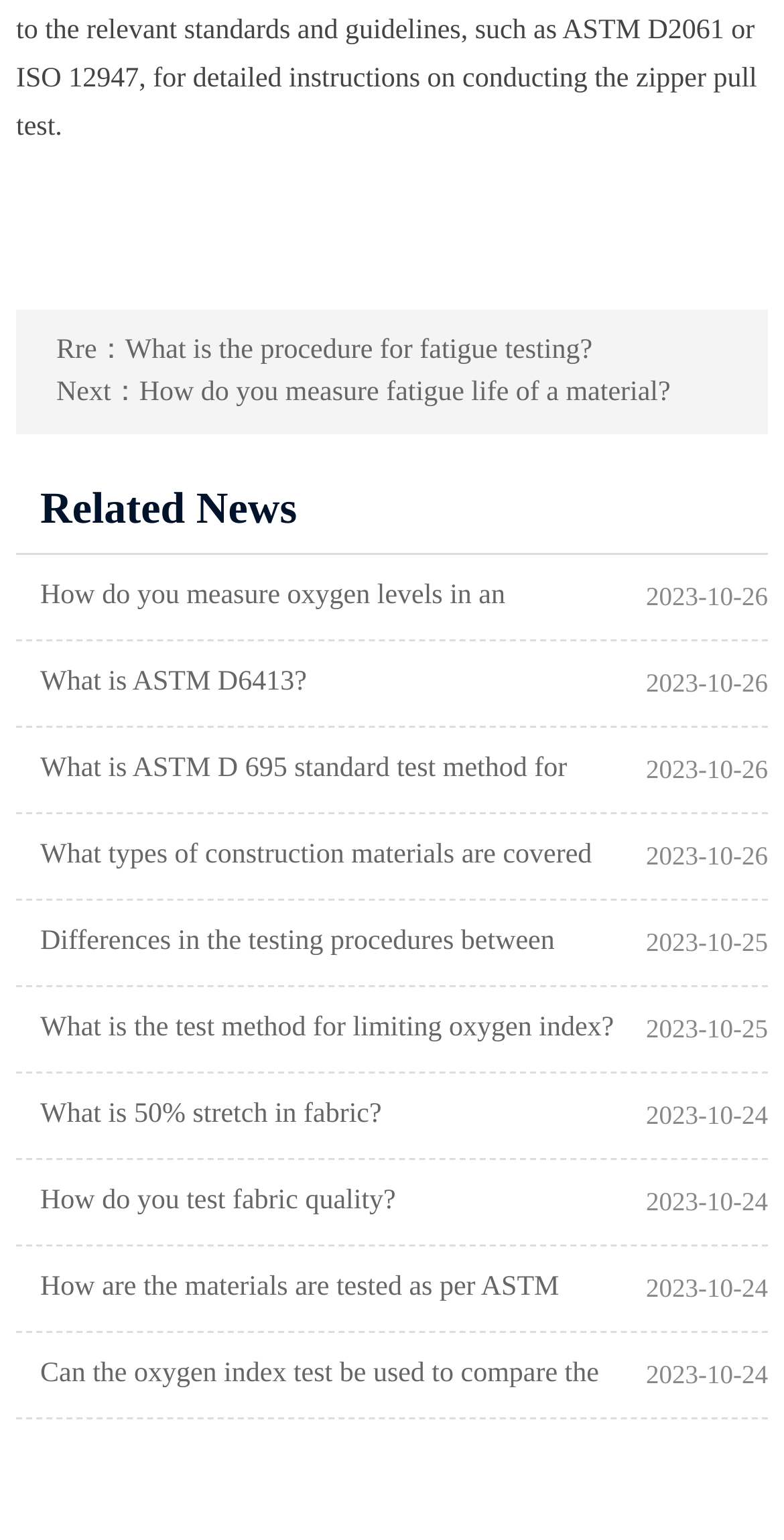Look at the image and give a detailed response to the following question: What is the date of the latest news article?

I looked for the most recent date mentioned in the StaticText elements, which are used to display dates. The latest date is 2023-10-26, which is associated with two news articles.